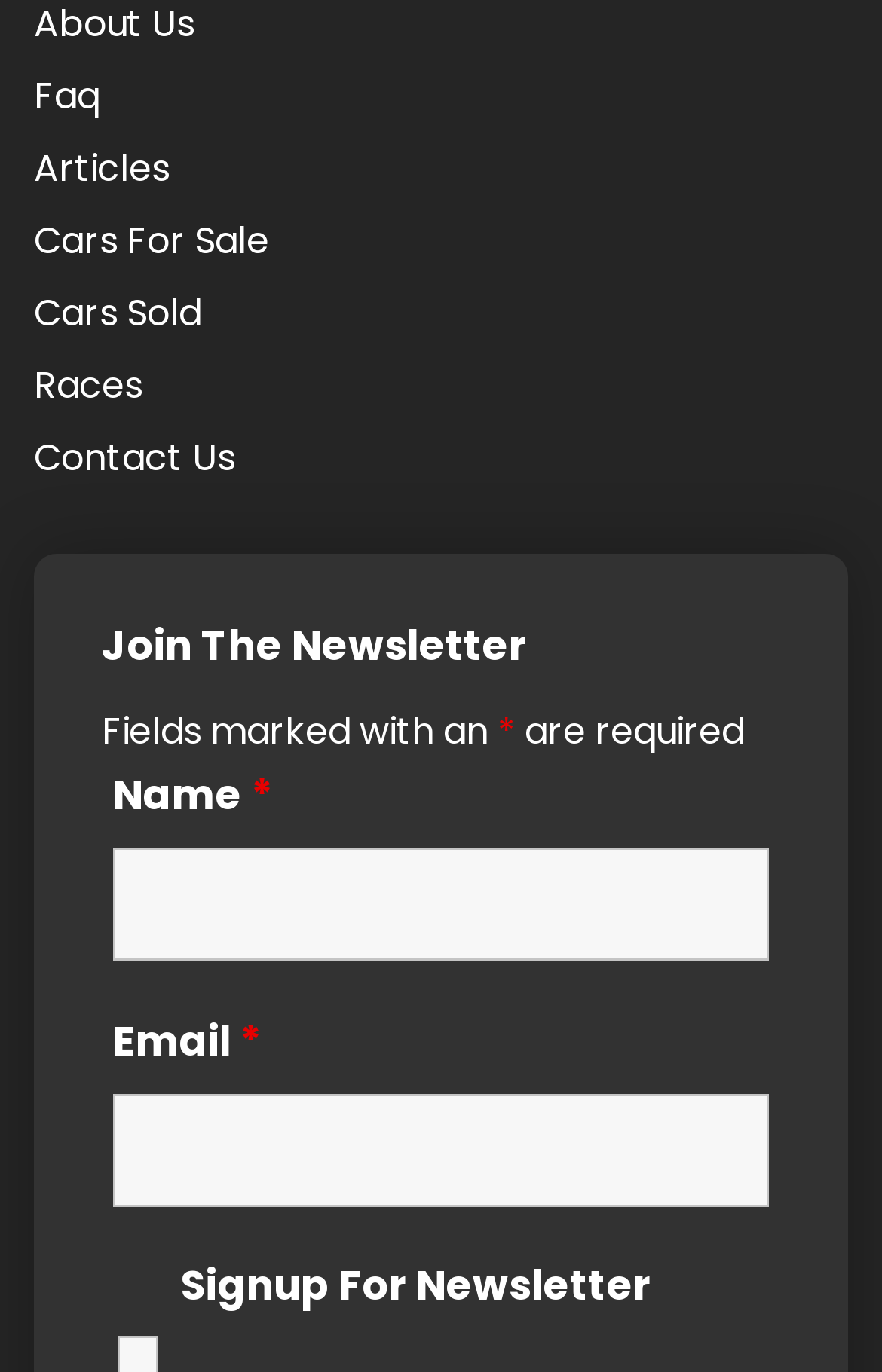Bounding box coordinates are given in the format (top-left x, top-left y, bottom-right x, bottom-right y). All values should be floating point numbers between 0 and 1. Provide the bounding box coordinate for the UI element described as: aria-label="Previous Product"

None